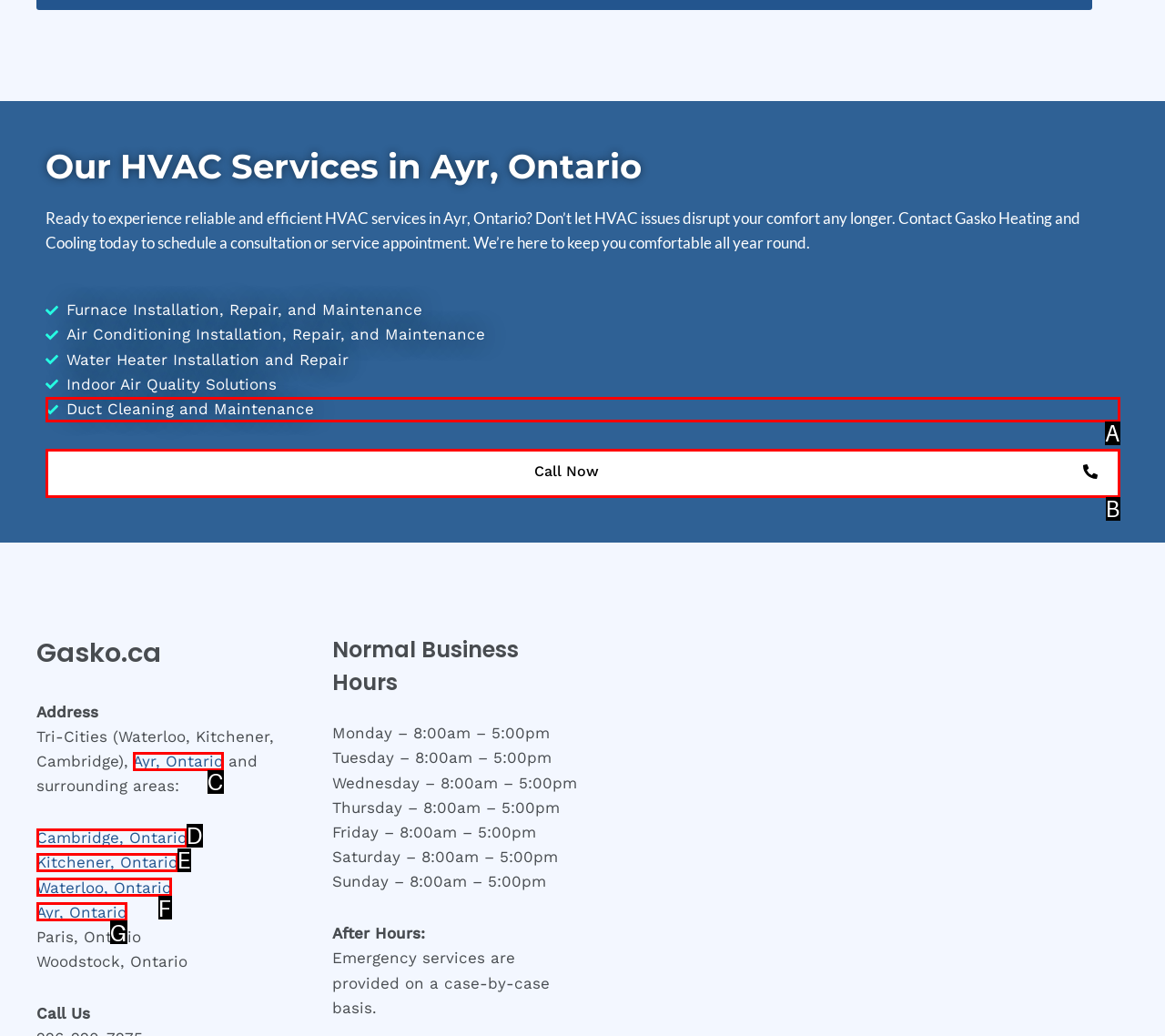Find the HTML element that suits the description: Kitchener, Ontario
Indicate your answer with the letter of the matching option from the choices provided.

E